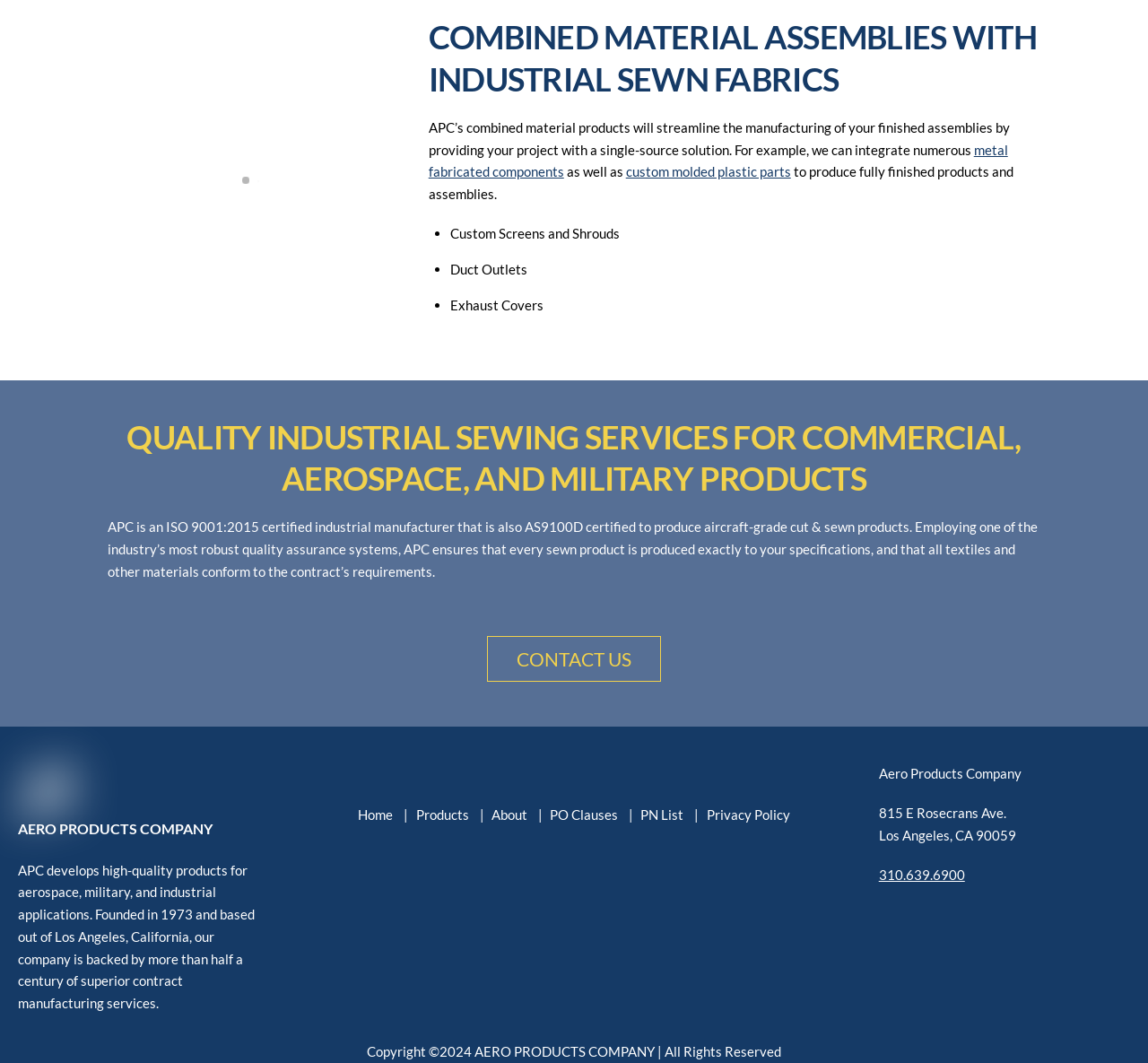What is the certification of APC?
Based on the visual details in the image, please answer the question thoroughly.

According to the webpage, APC is an ISO 9001:2015 certified industrial manufacturer that is also AS9100D certified to produce aircraft-grade cut & sewn products, as stated in the paragraph 'APC is an ISO 9001:2015 certified industrial manufacturer that is also AS9100D certified to produce aircraft-grade cut & sewn products.'